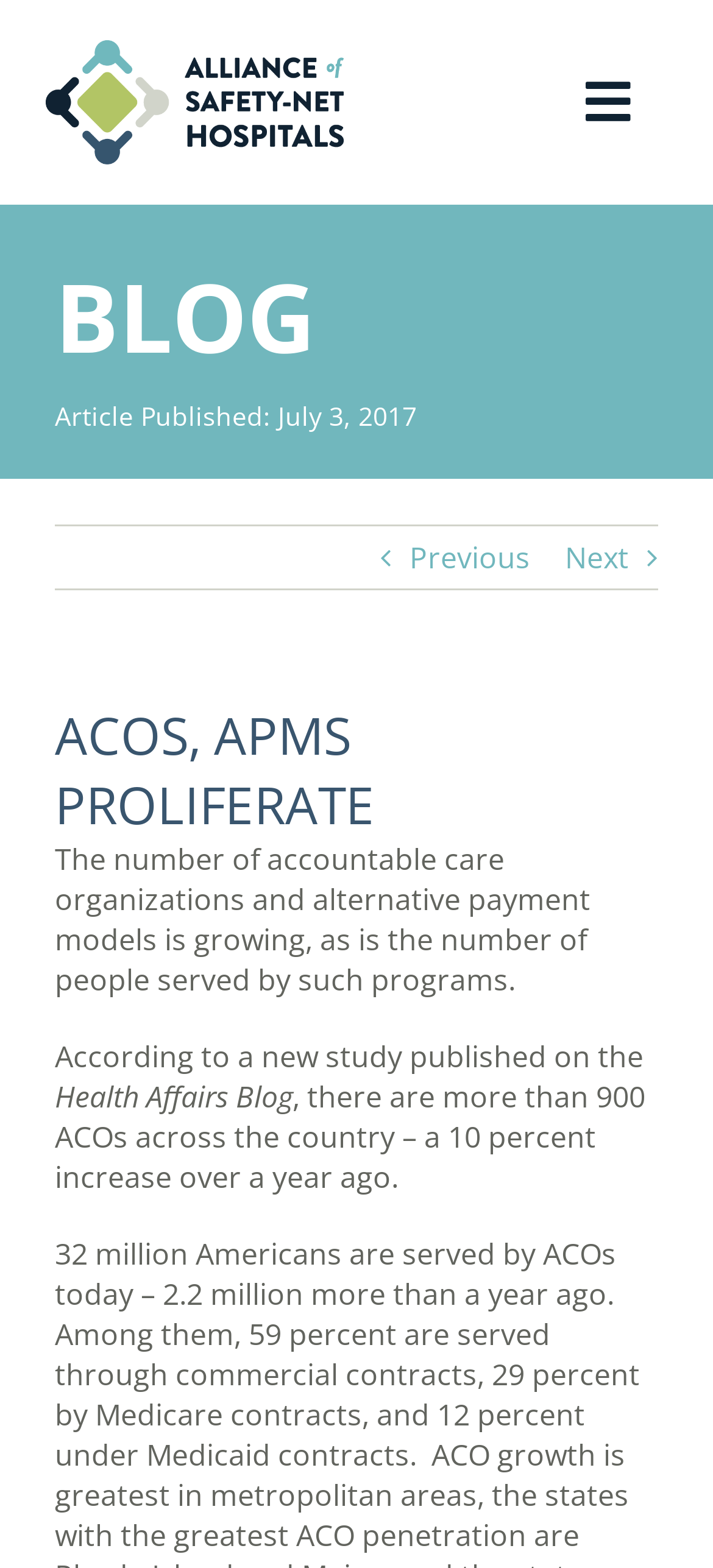Determine the bounding box coordinates for the region that must be clicked to execute the following instruction: "View About Us page".

None